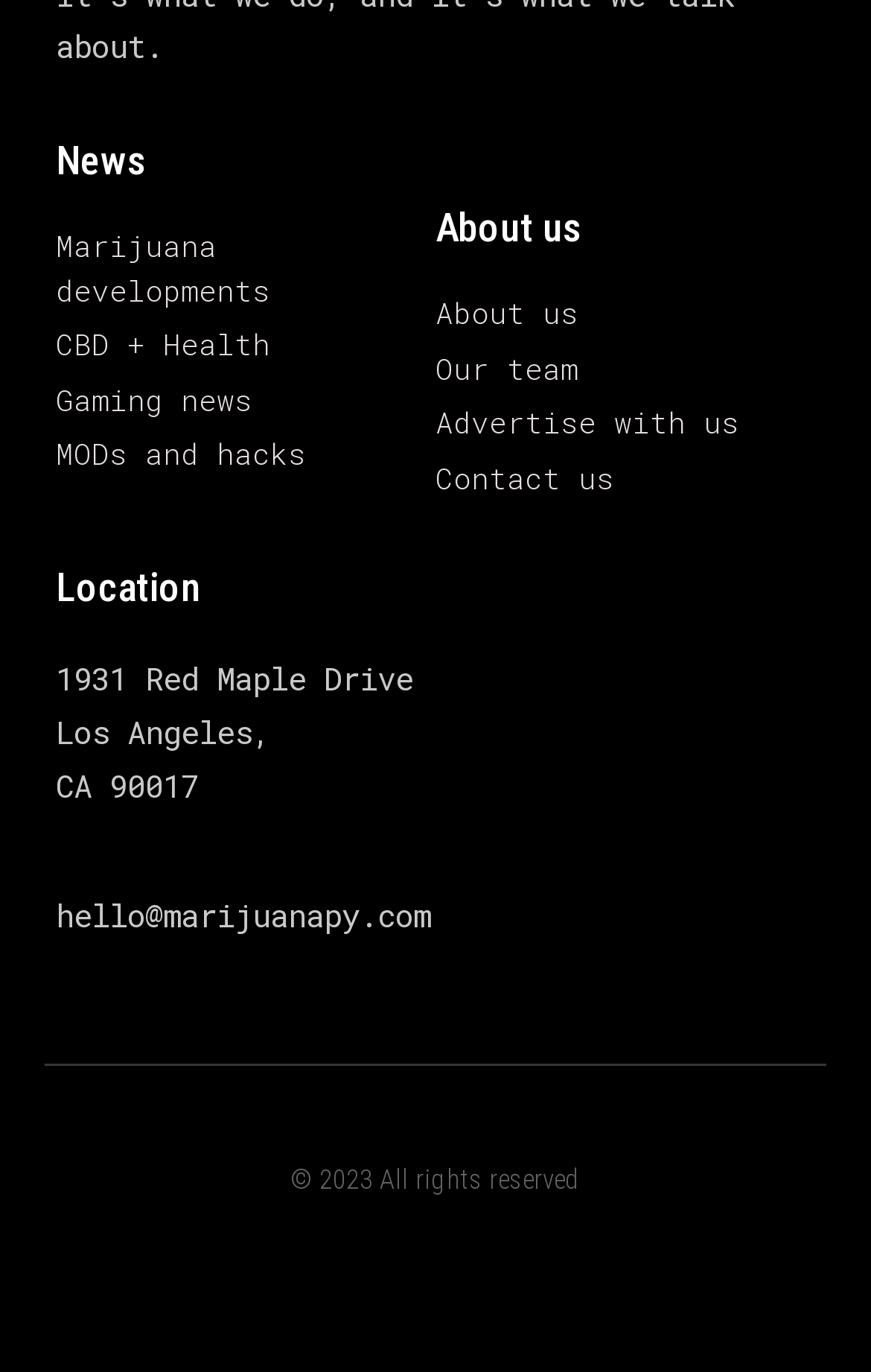Respond to the question below with a single word or phrase: What is the company's location?

Los Angeles, CA 90017